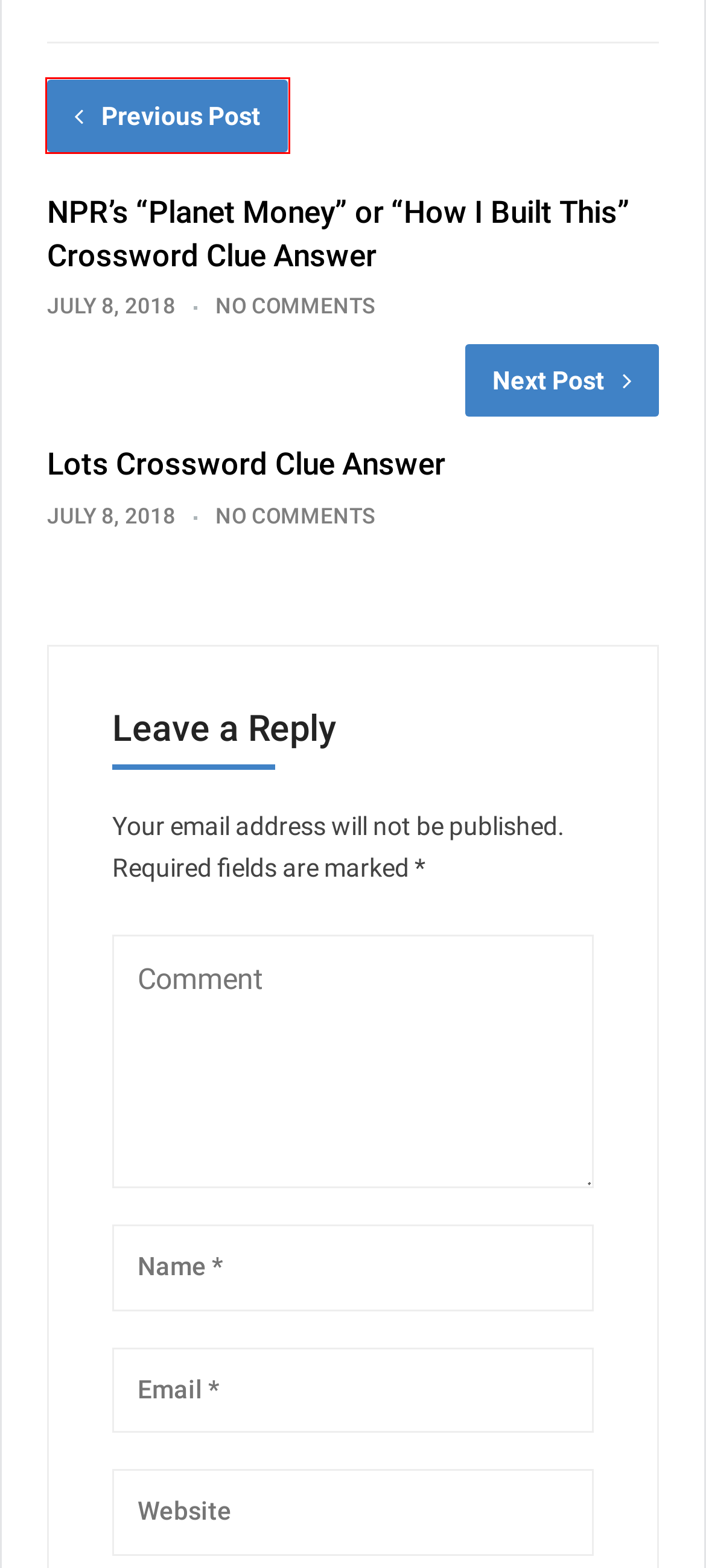Consider the screenshot of a webpage with a red bounding box around an element. Select the webpage description that best corresponds to the new page after clicking the element inside the red bounding box. Here are the candidates:
A. NPR's "Planet Money" or "How I Built This" Crossword Clue Answer
B. Terms of Service
C. Lots Crossword Clue Answer
D. Daily Crossword Answers Clues
E. Privacy Policy
F. Cookie Policy
G. Daily Crossword Answers
H. July 08, 2018 New York Times Crossword Answers

A